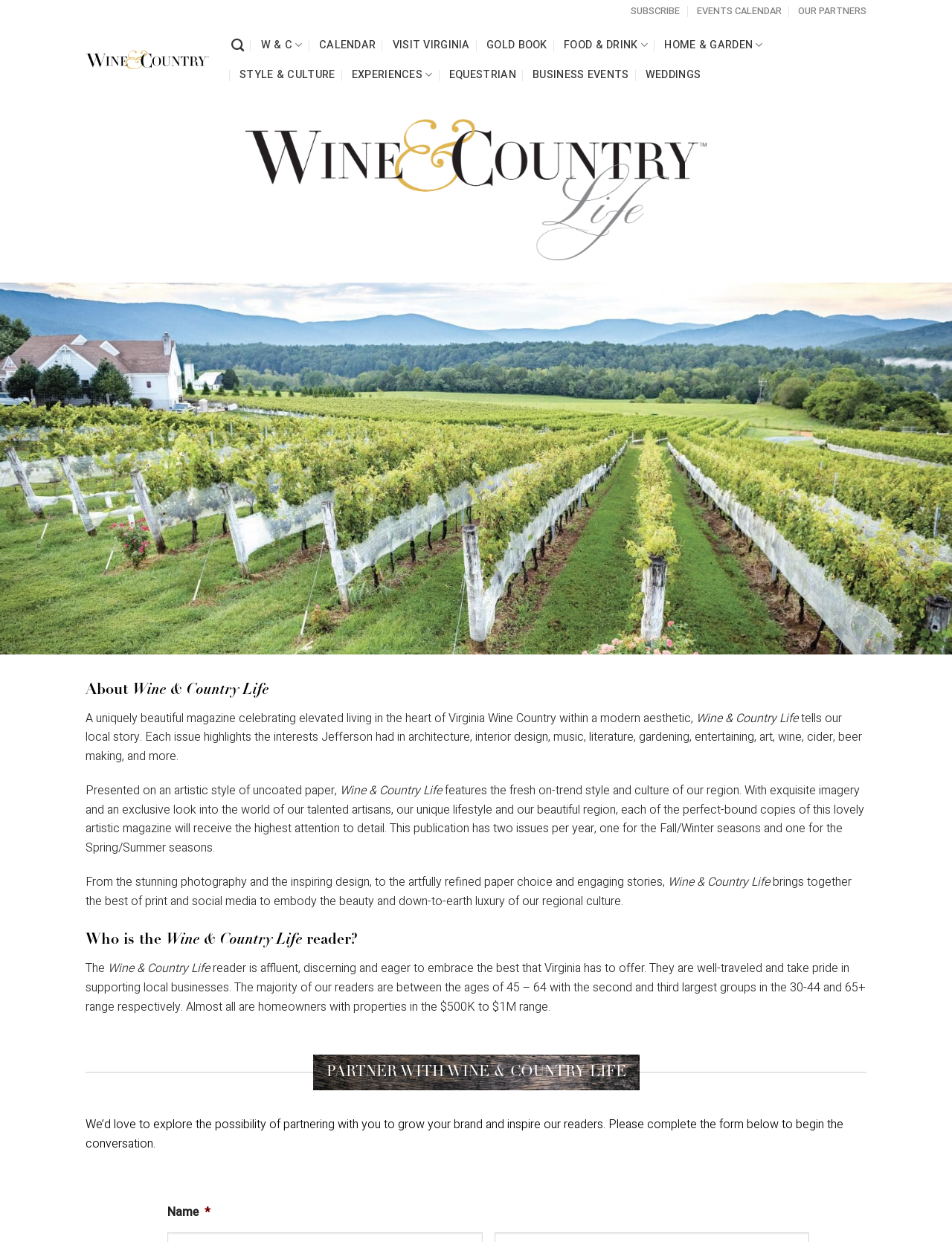What is the age range of the majority of the readers?
Using the image as a reference, answer the question in detail.

I found the answer by reading the text under the heading 'Who is the Wine & Country Life reader?' which states that the majority of the readers are between the ages of 45-64.